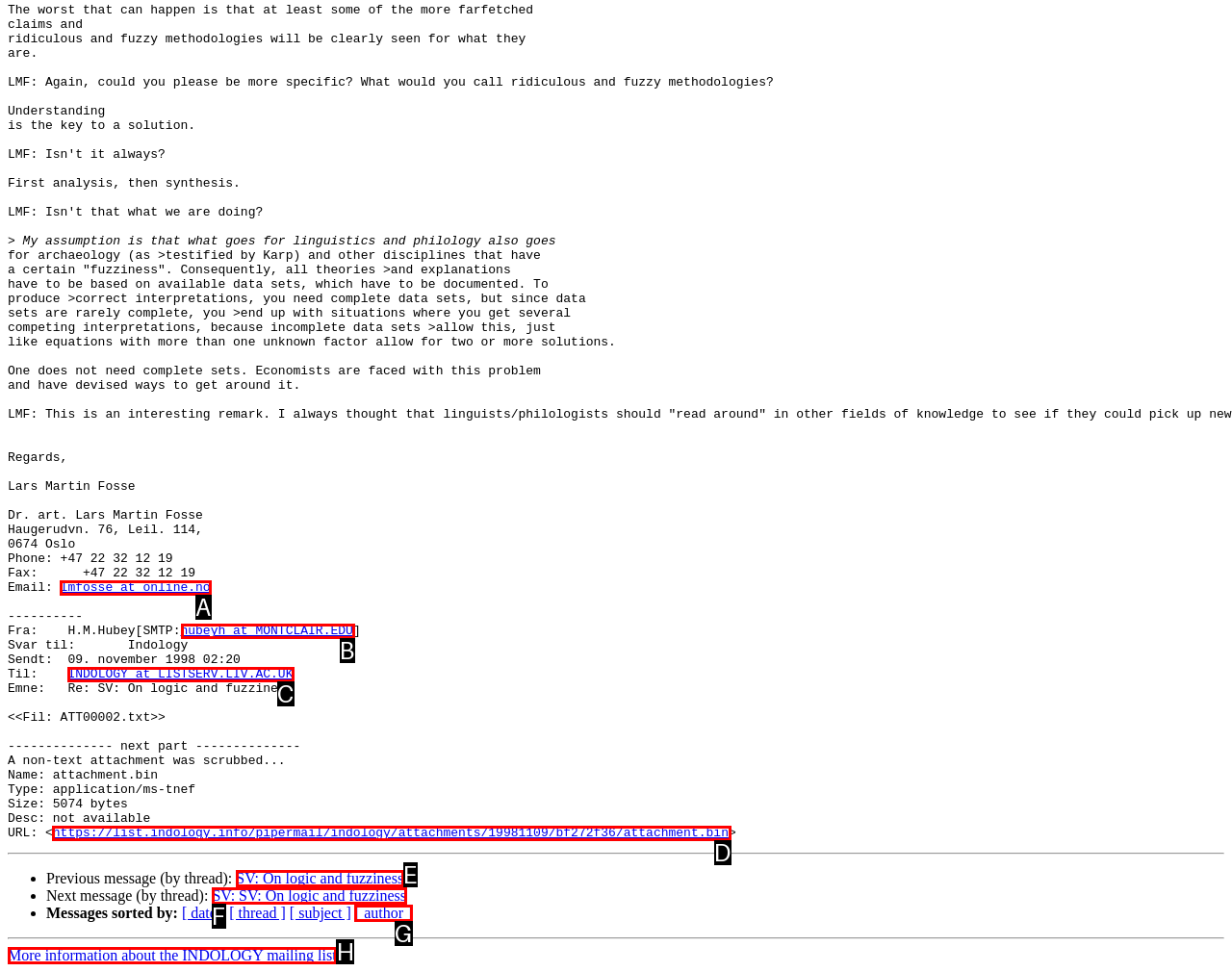Identify the HTML element that best fits the description: Careers. Respond with the letter of the corresponding element.

None